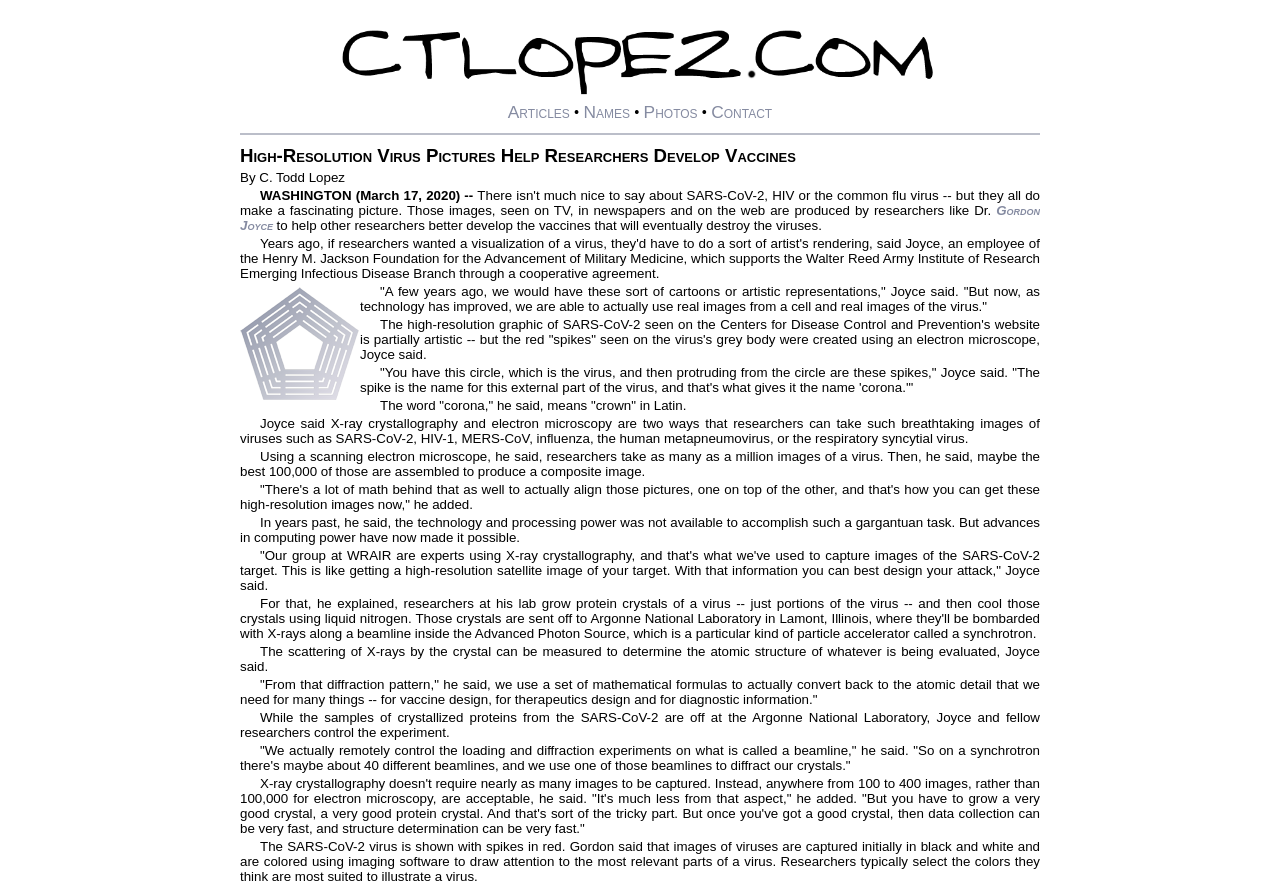Identify the bounding box coordinates for the UI element described as: "Names". The coordinates should be provided as four floats between 0 and 1: [left, top, right, bottom].

[0.456, 0.116, 0.492, 0.139]